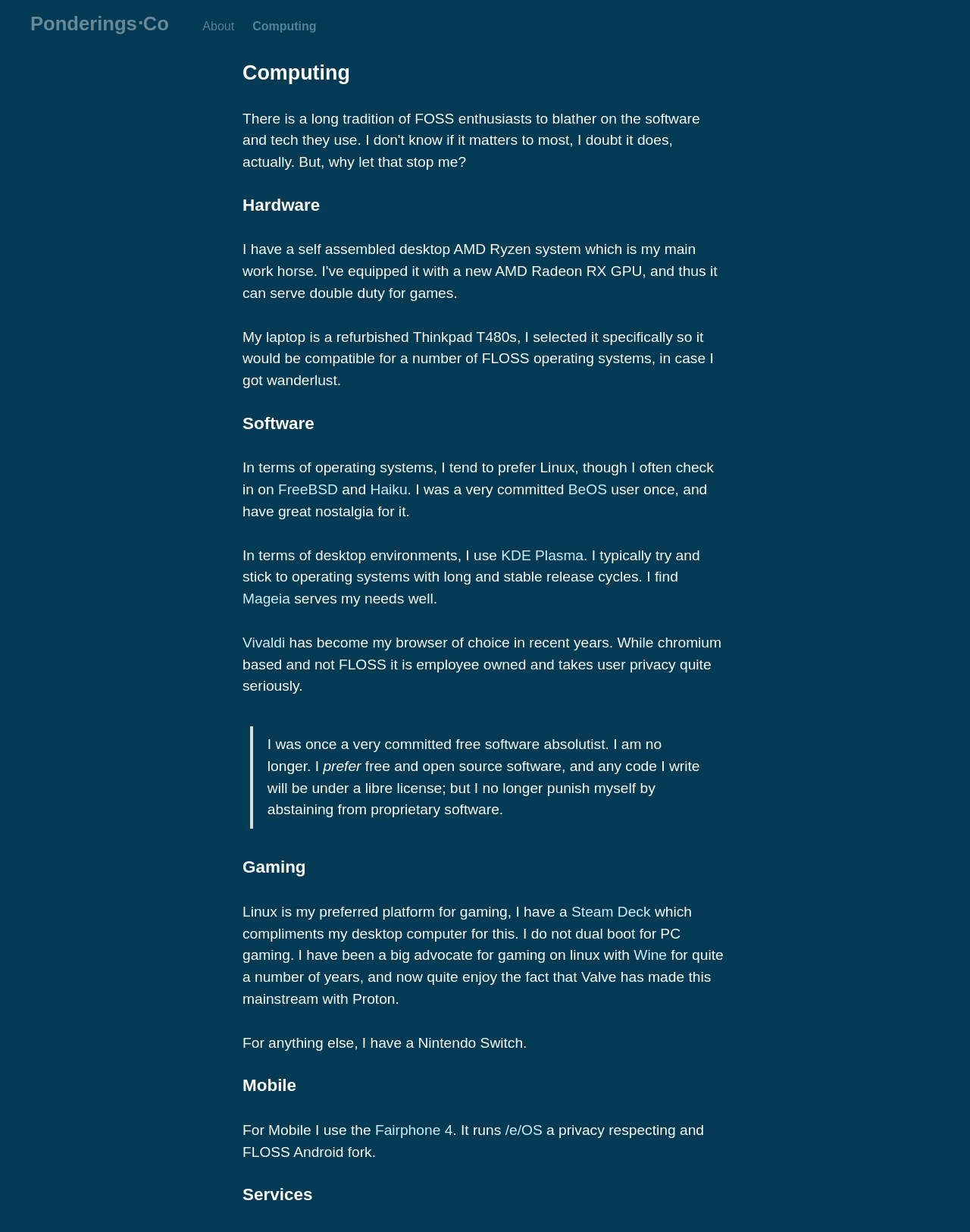Reply to the question with a single word or phrase:
What is the author's stance on proprietary software?

No longer absolutist